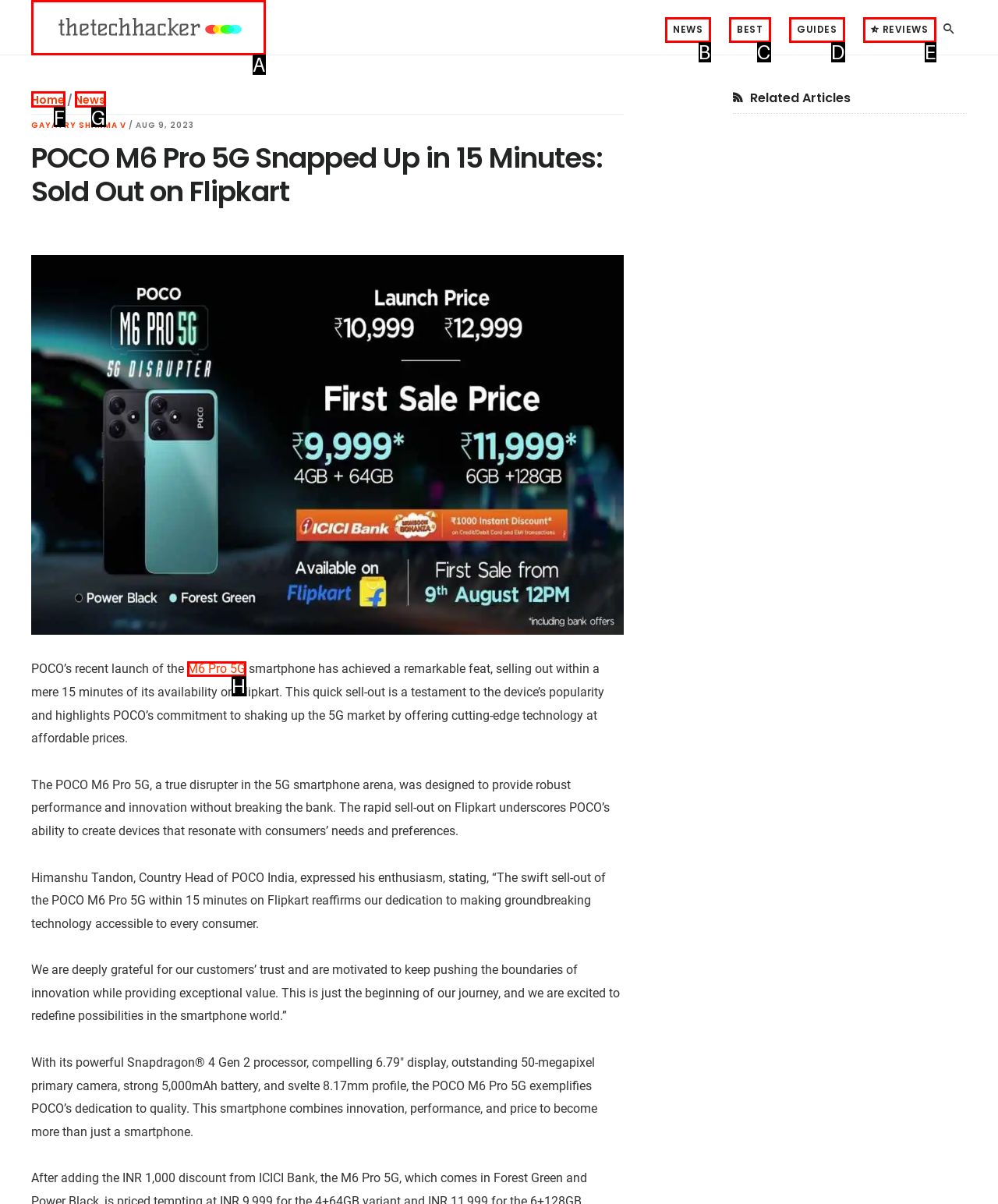Examine the description: Sitemap and indicate the best matching option by providing its letter directly from the choices.

None